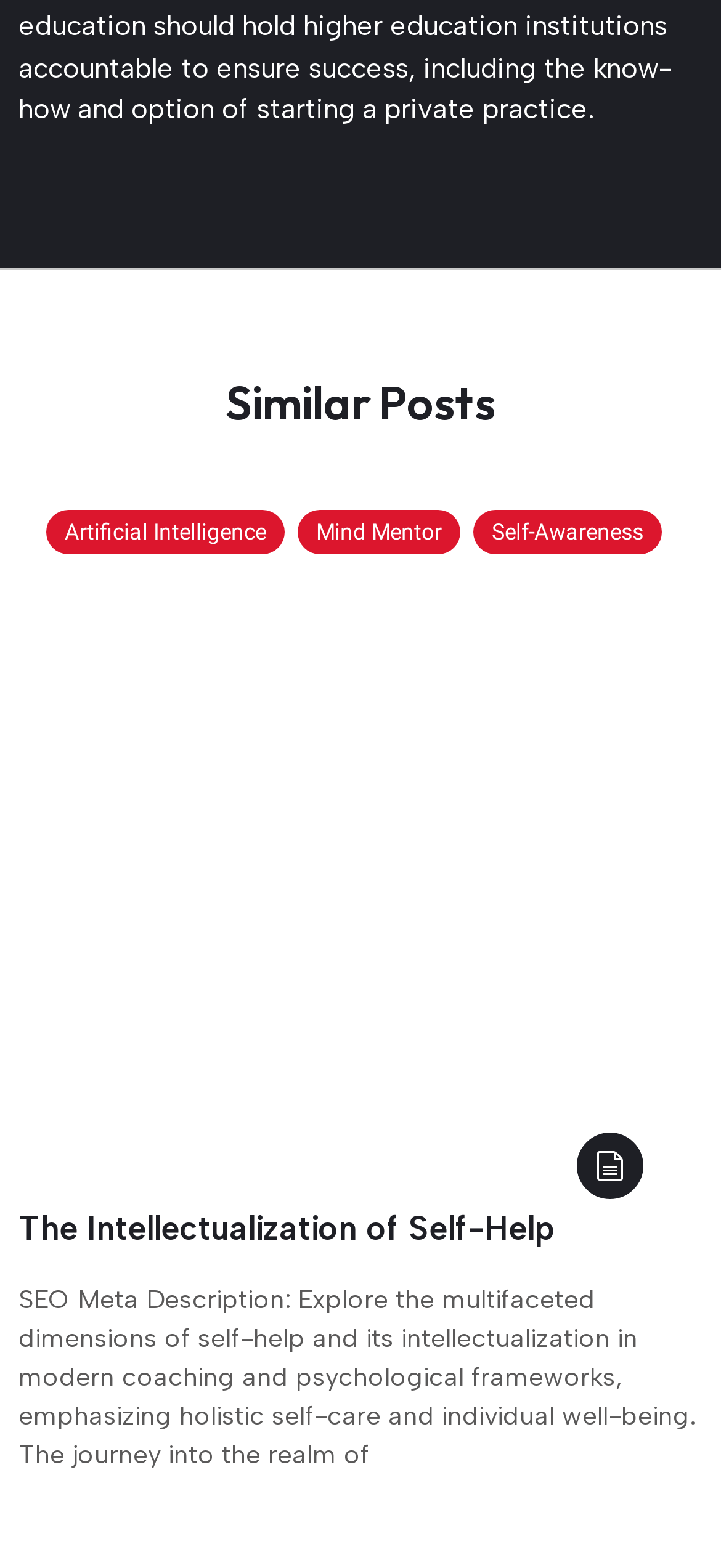Highlight the bounding box of the UI element that corresponds to this description: "Mental Health Counseling".

[0.413, 0.325, 0.823, 0.354]